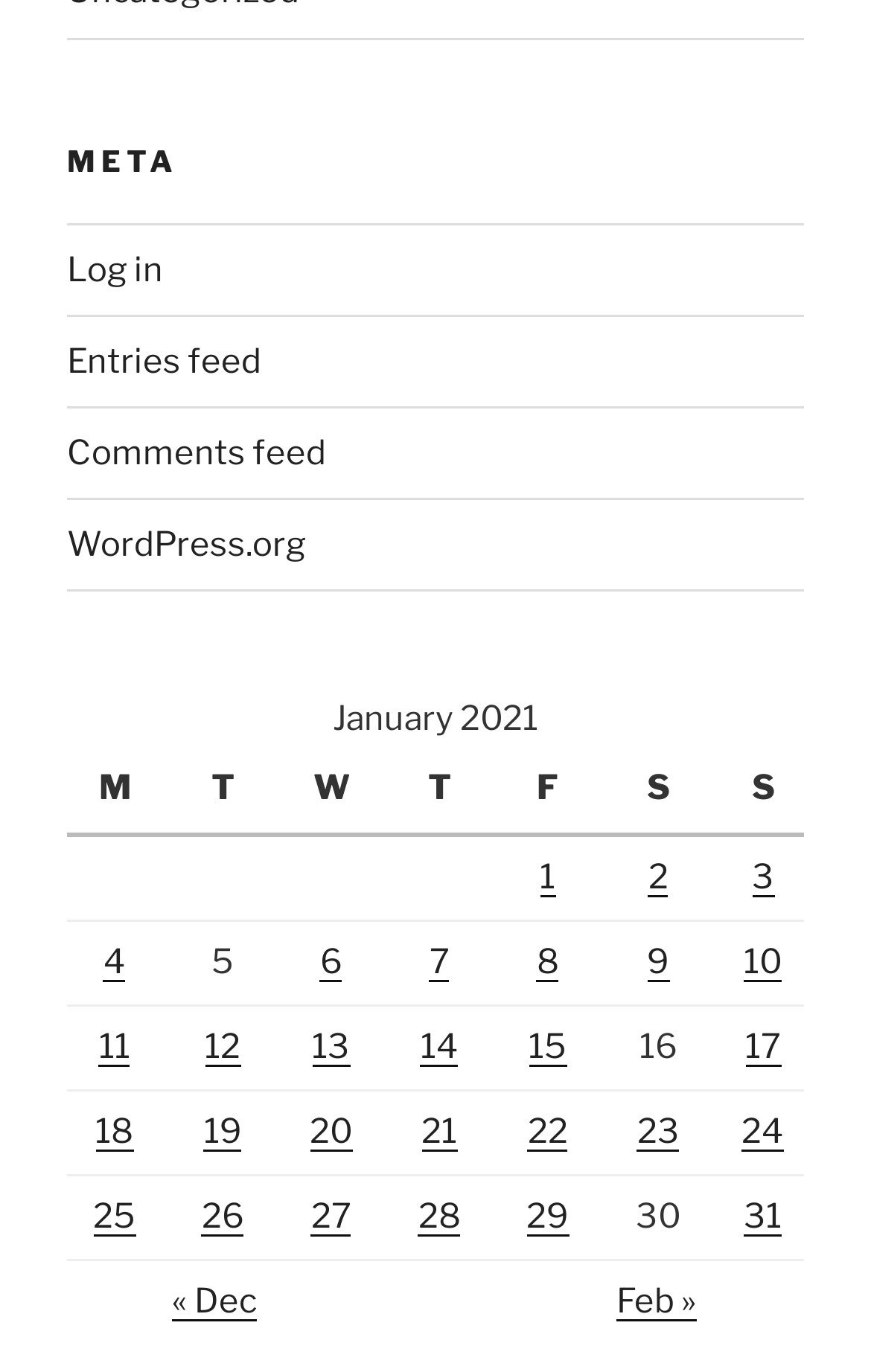Pinpoint the bounding box coordinates of the clickable element needed to complete the instruction: "View entries feed". The coordinates should be provided as four float numbers between 0 and 1: [left, top, right, bottom].

[0.077, 0.249, 0.3, 0.278]